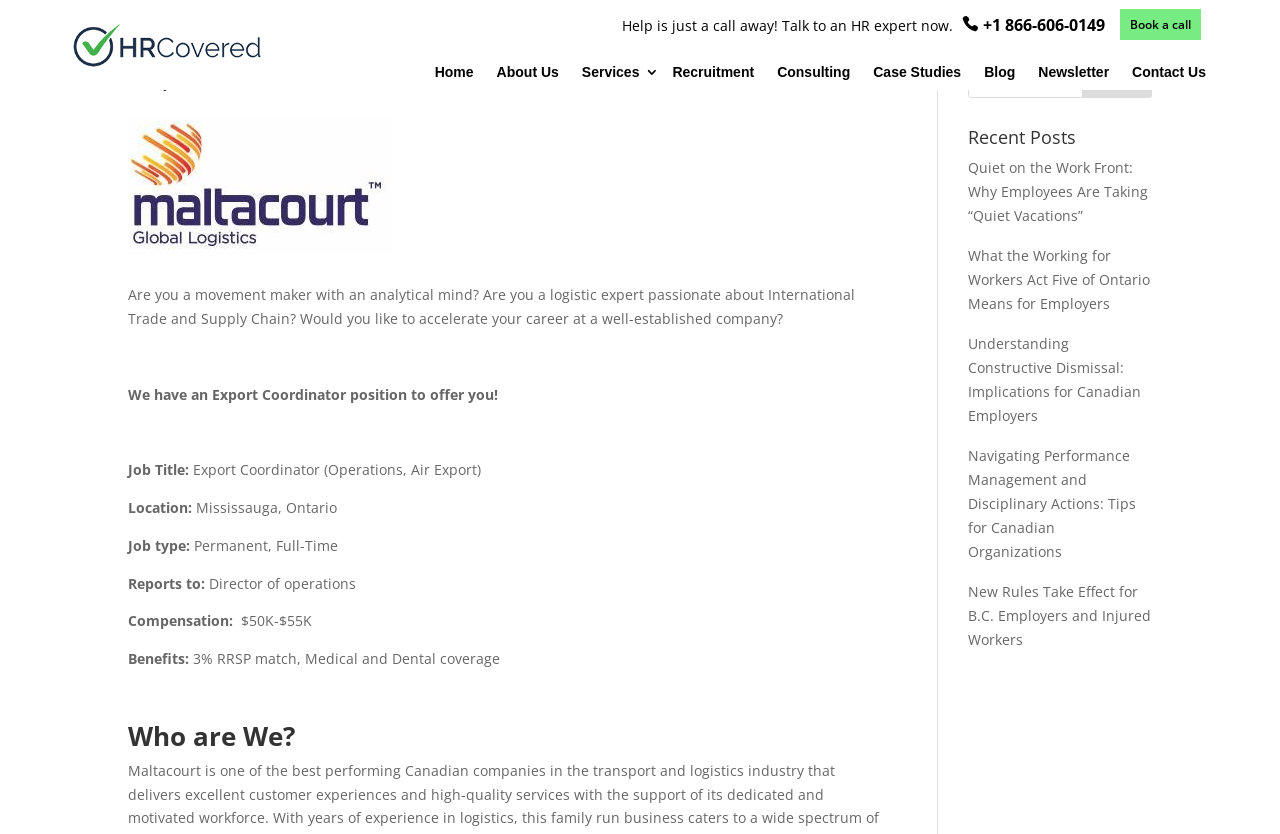What is the compensation range for the job?
Please analyze the image and answer the question with as much detail as possible.

I found the compensation range by looking at the static text element with the content 'Compensation:' and its corresponding text '$50K-$55K'.